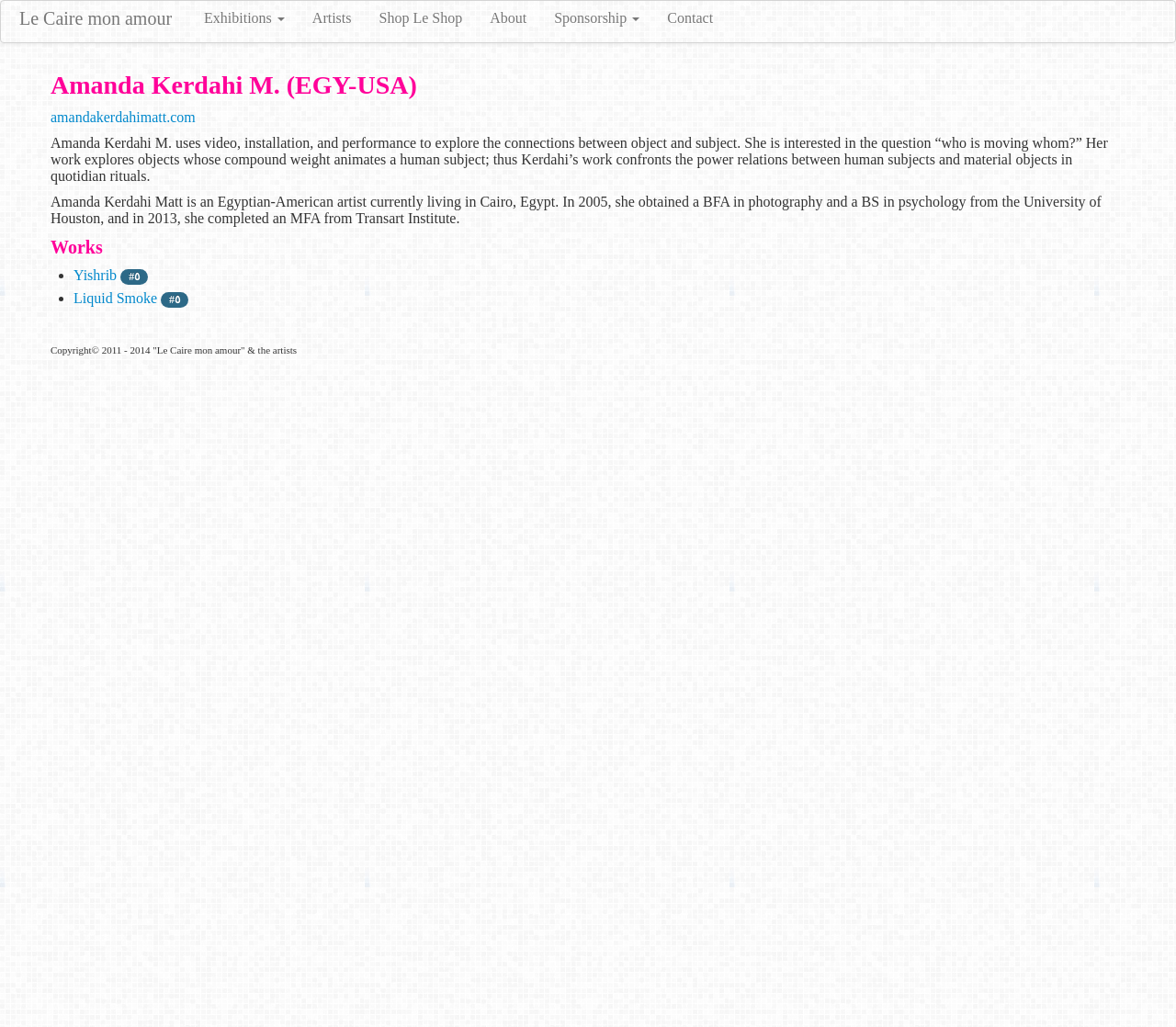What is Amanda Kerdahi M.'s profession?
Look at the screenshot and give a one-word or phrase answer.

Artist